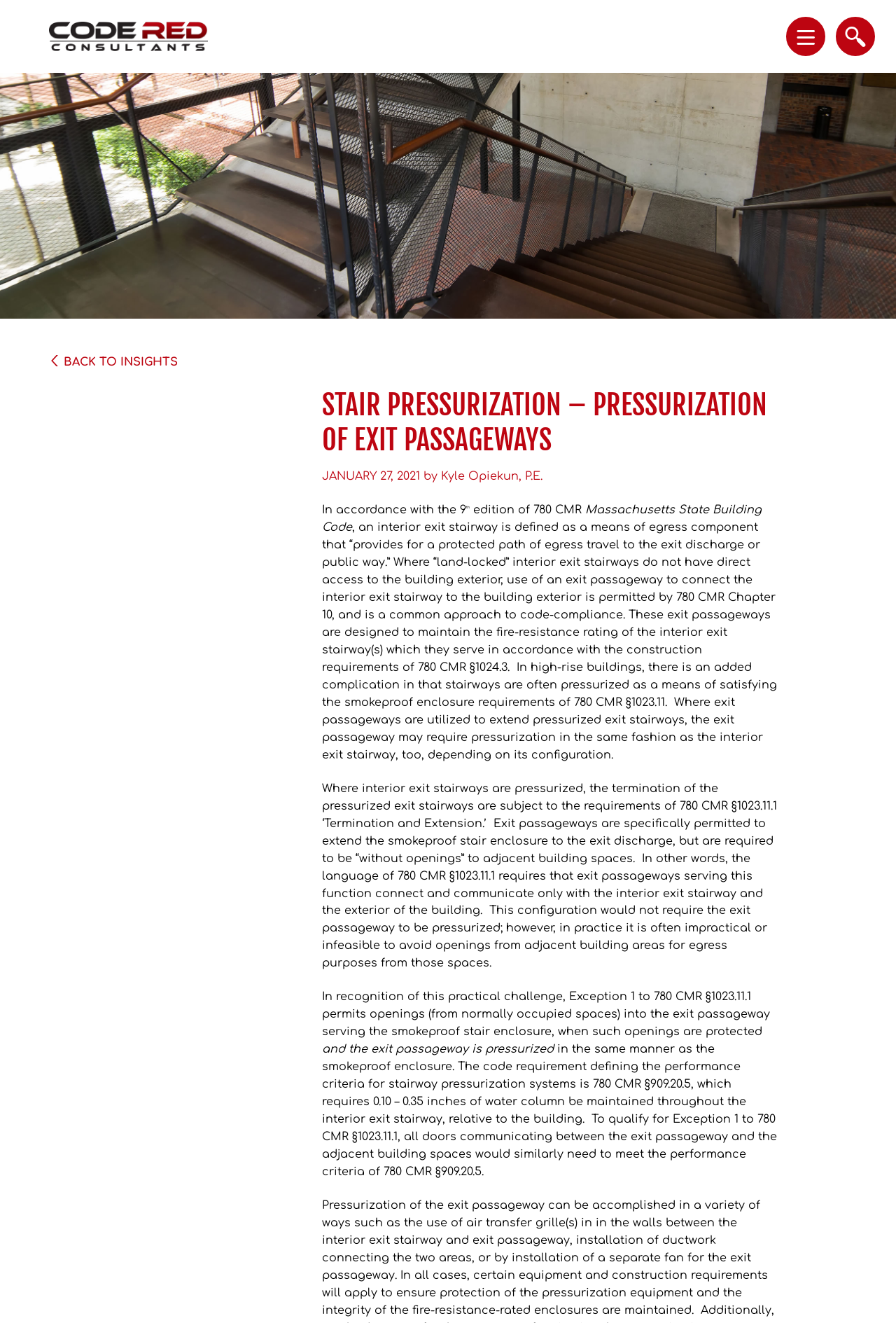What is the author of this article?
Using the information presented in the image, please offer a detailed response to the question.

The author of this article can be found by looking at the text 'by' followed by the author's name, which is 'Kyle Opiekun, P.E.'